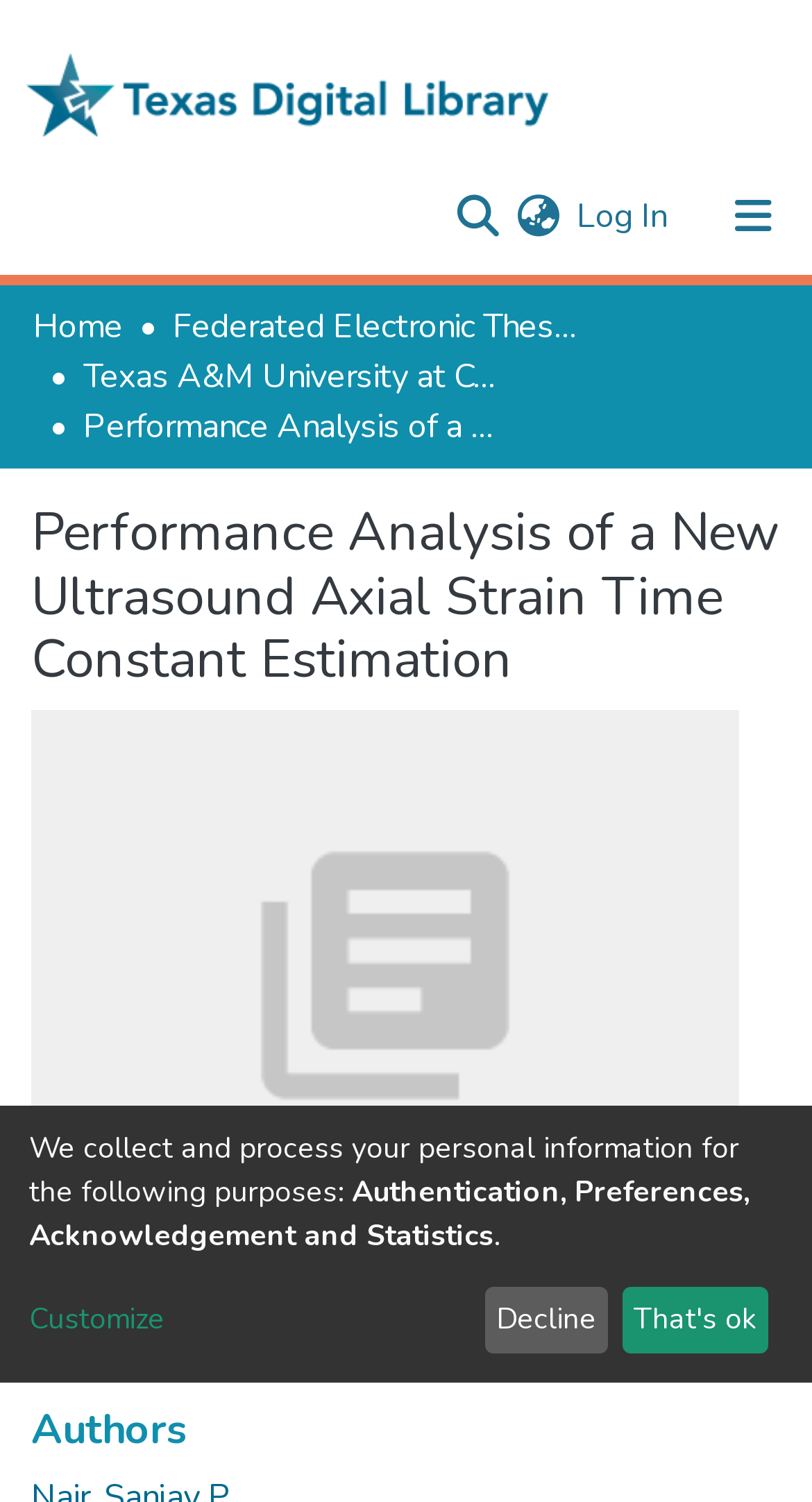What is the language of the webpage?
Look at the screenshot and give a one-word or phrase answer.

Not specified